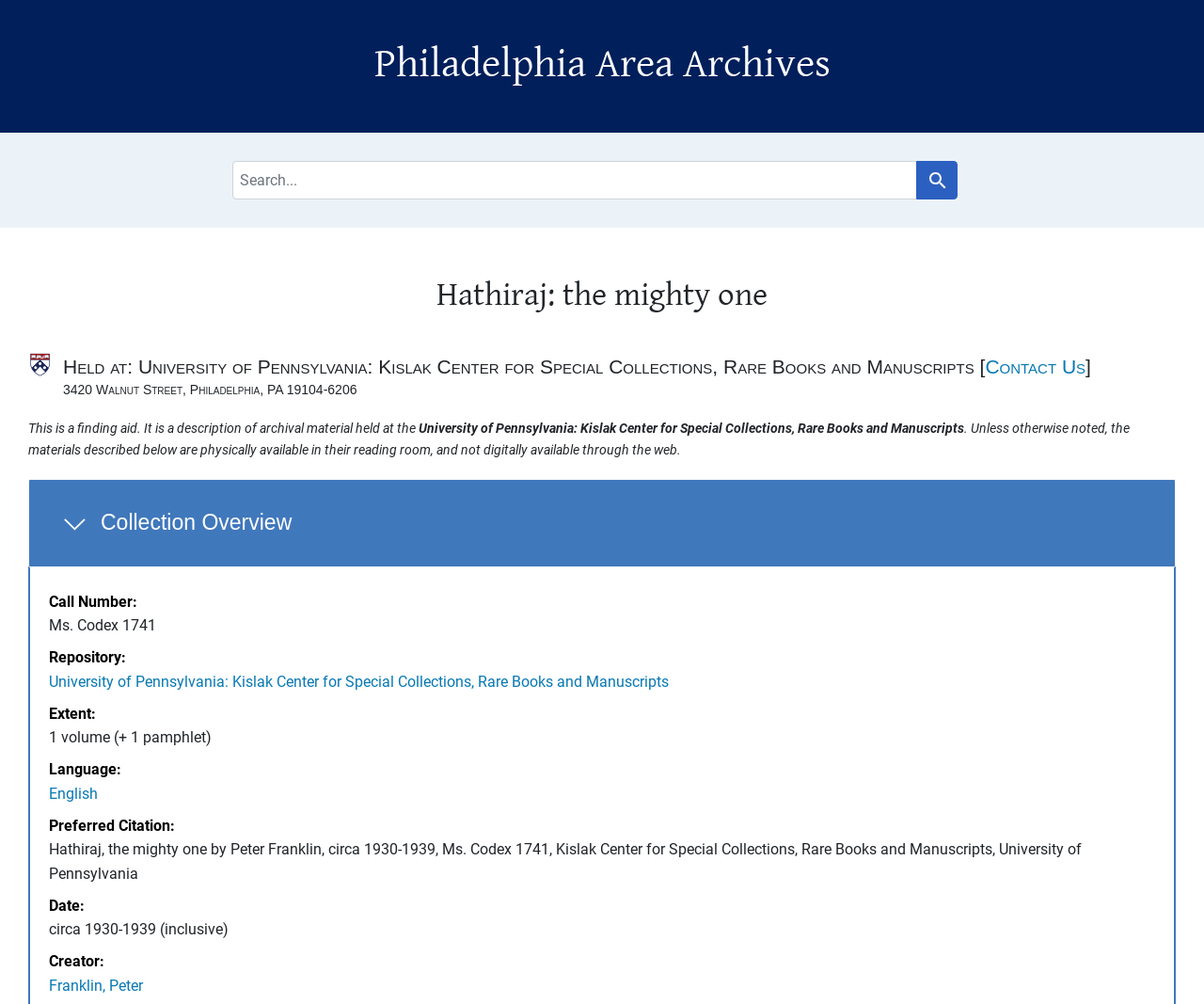Locate the bounding box coordinates of the UI element described by: "Skip to search". Provide the coordinates as four float numbers between 0 and 1, formatted as [left, top, right, bottom].

[0.008, 0.005, 0.06, 0.014]